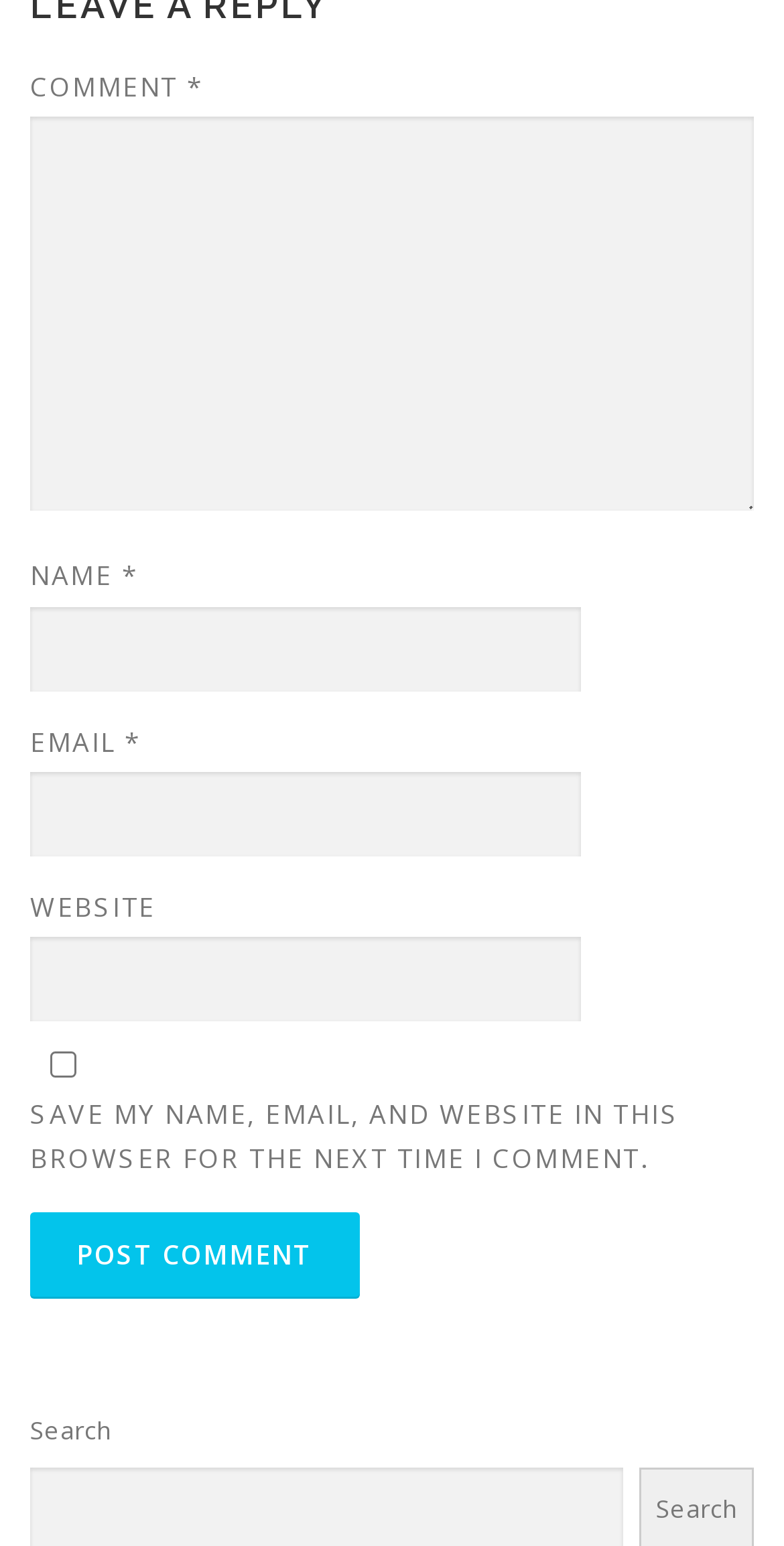Highlight the bounding box coordinates of the region I should click on to meet the following instruction: "Enter a comment".

[0.038, 0.076, 0.962, 0.332]